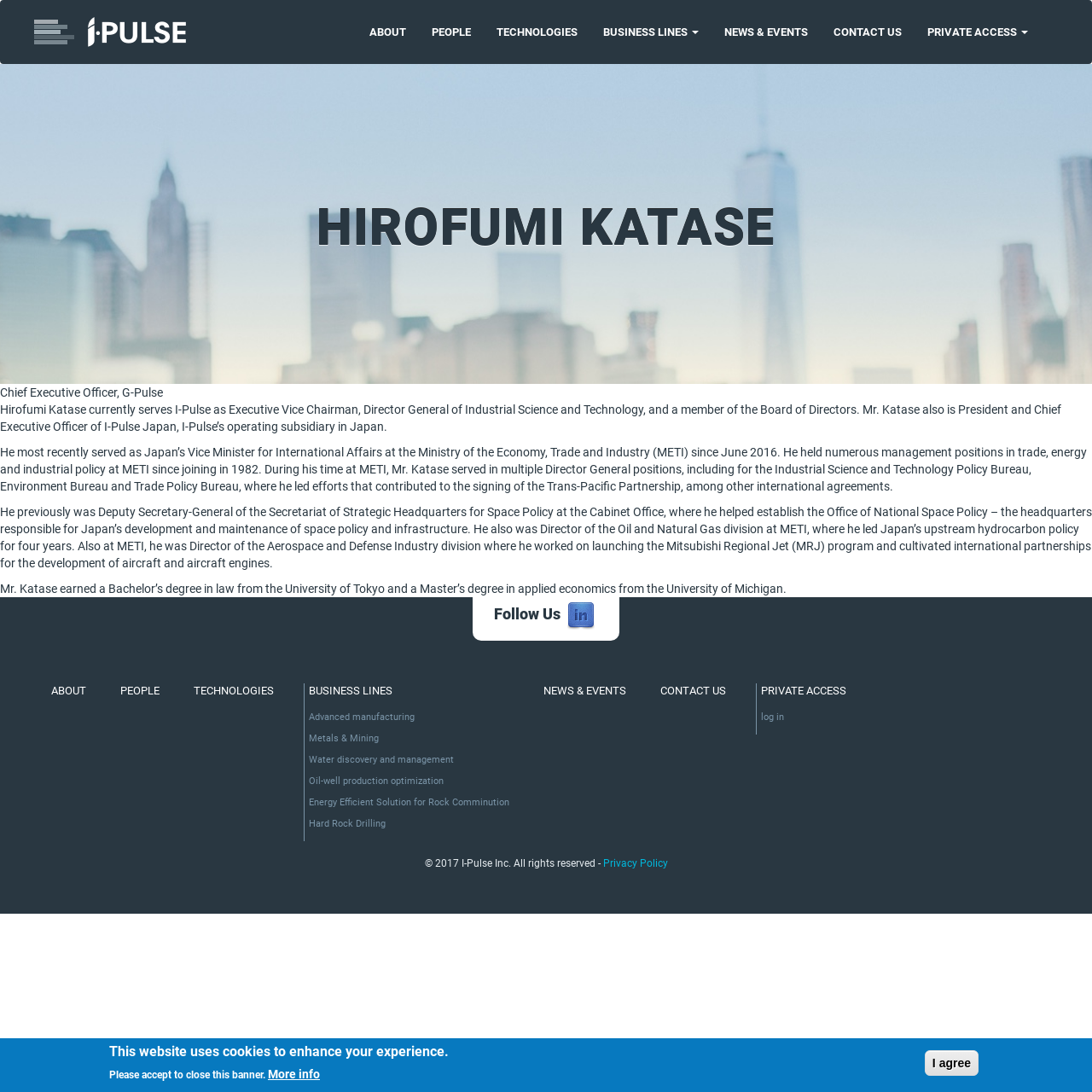What is Hirofumi Katase's current position?
Answer the question with a single word or phrase derived from the image.

CEO of G-Pulse